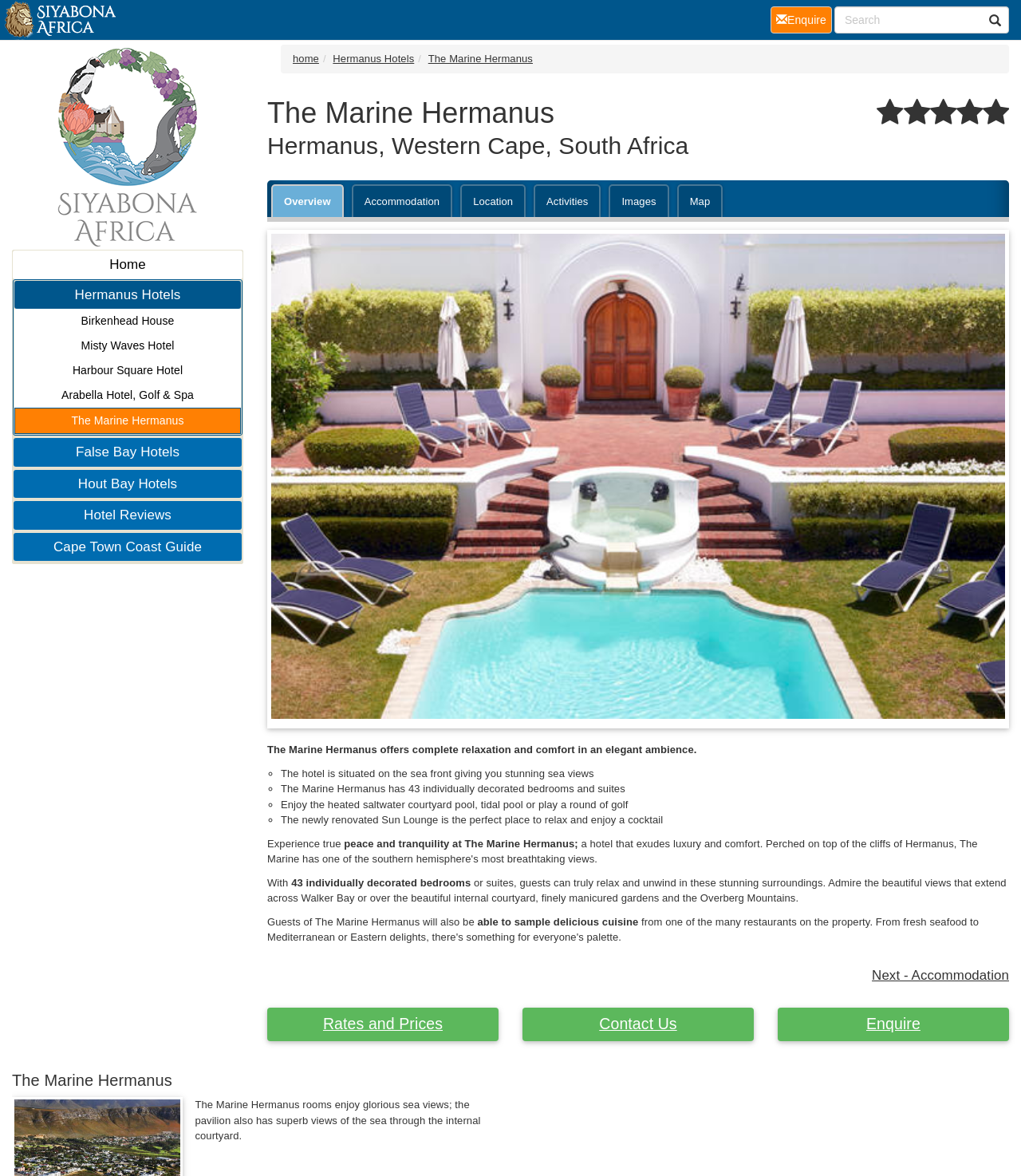Please mark the bounding box coordinates of the area that should be clicked to carry out the instruction: "View 'Accommodation' details".

[0.344, 0.157, 0.443, 0.185]